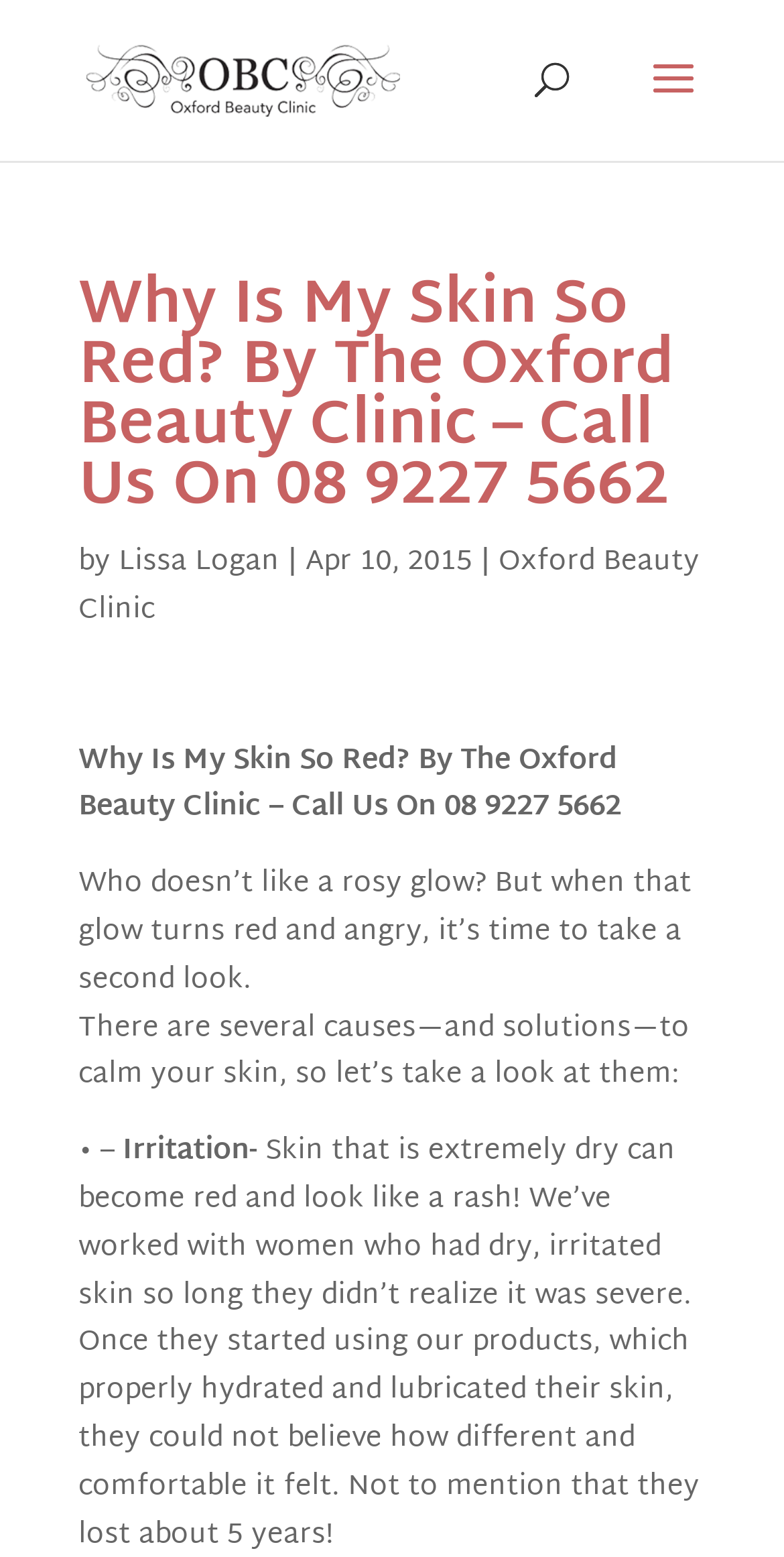Identify the main title of the webpage and generate its text content.

Why Is My Skin So Red? By The Oxford Beauty Clinic – Call Us On 08 9227 5662